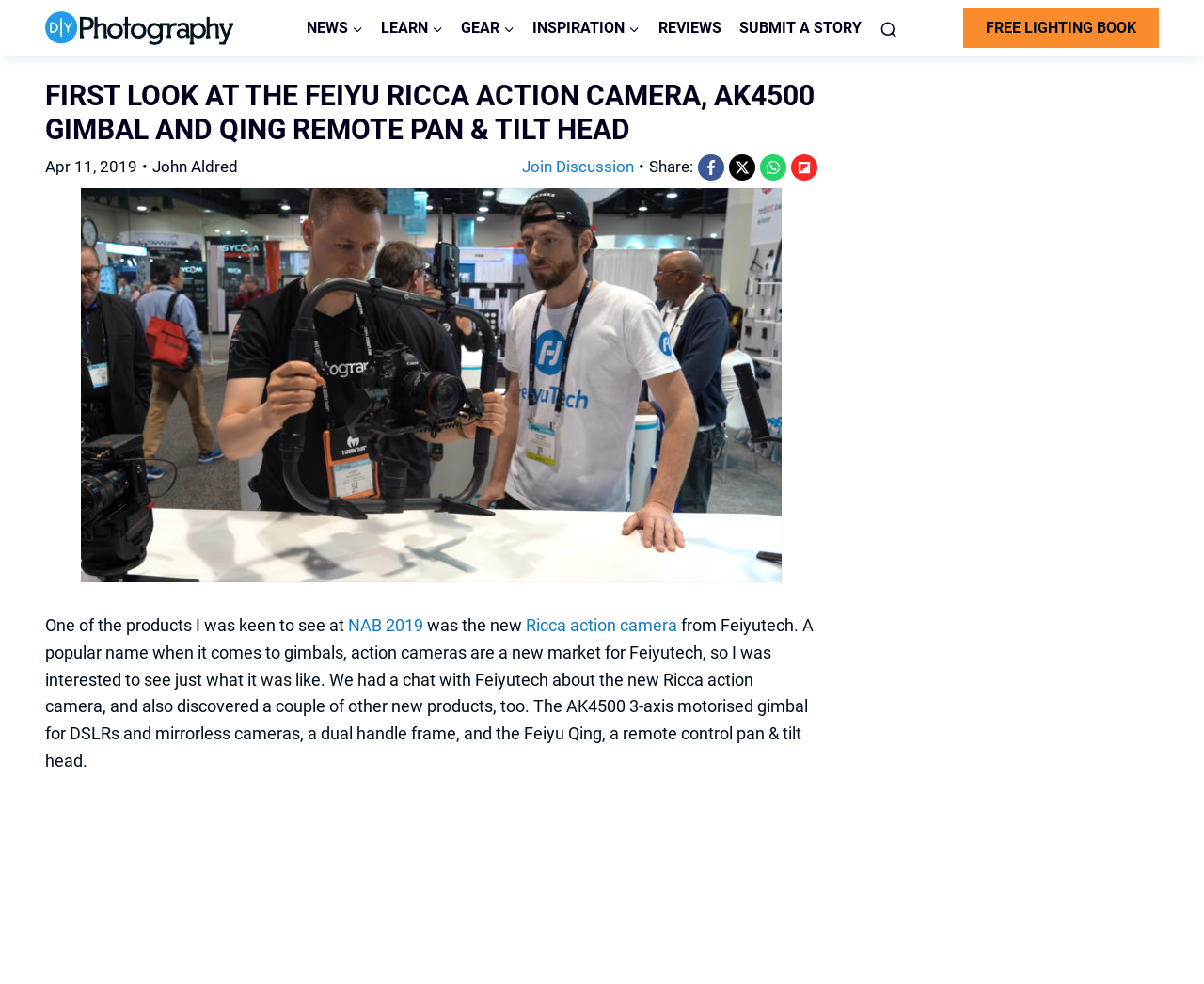Refer to the image and provide a thorough answer to this question:
What is the logo of the website?

The logo of the website is located at the top left corner of the webpage, and it is an image with the text 'DIYP Logo'.